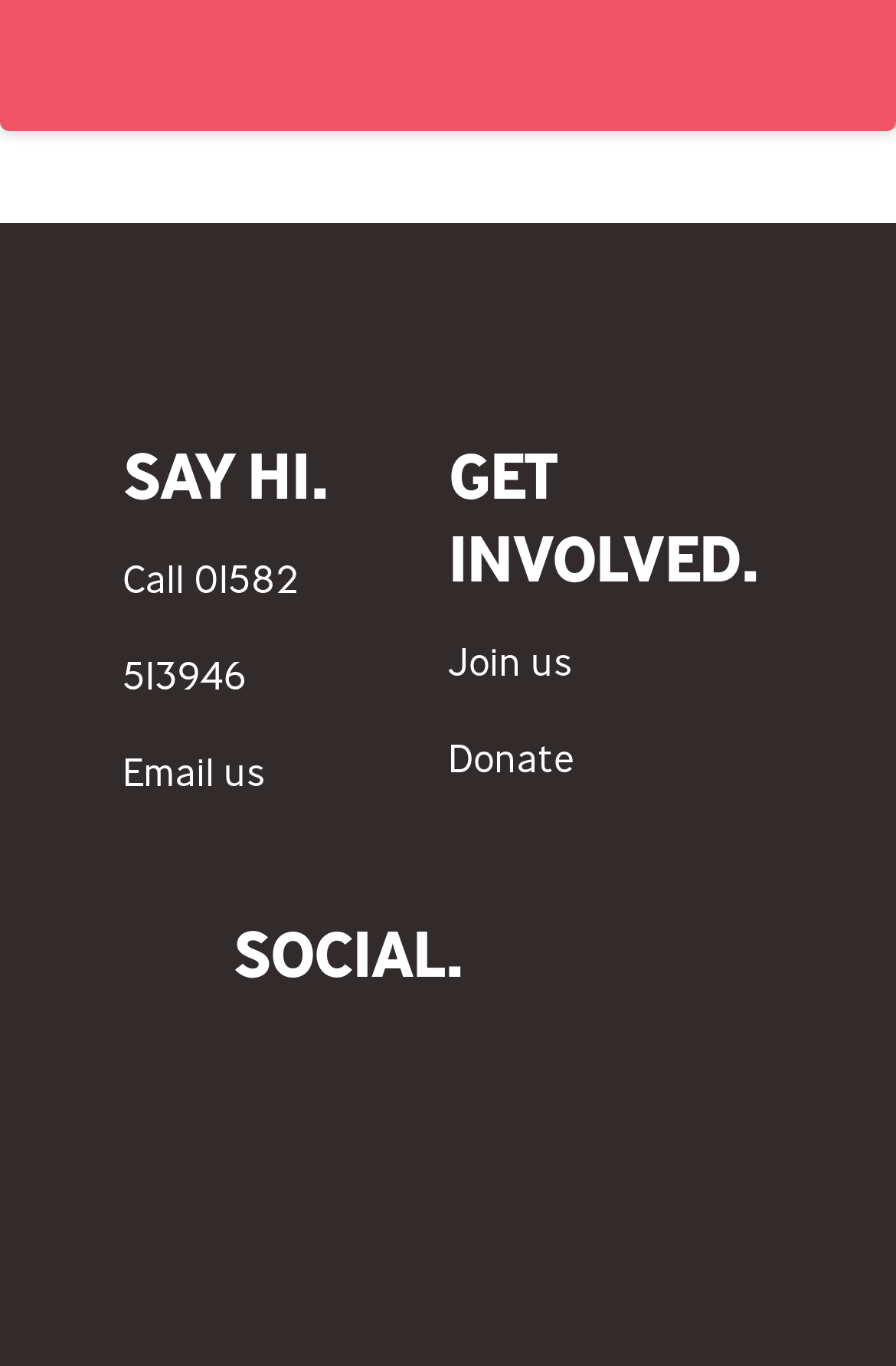Determine the coordinates of the bounding box that should be clicked to complete the instruction: "Call the phone number". The coordinates should be represented by four float numbers between 0 and 1: [left, top, right, bottom].

[0.137, 0.405, 0.334, 0.512]